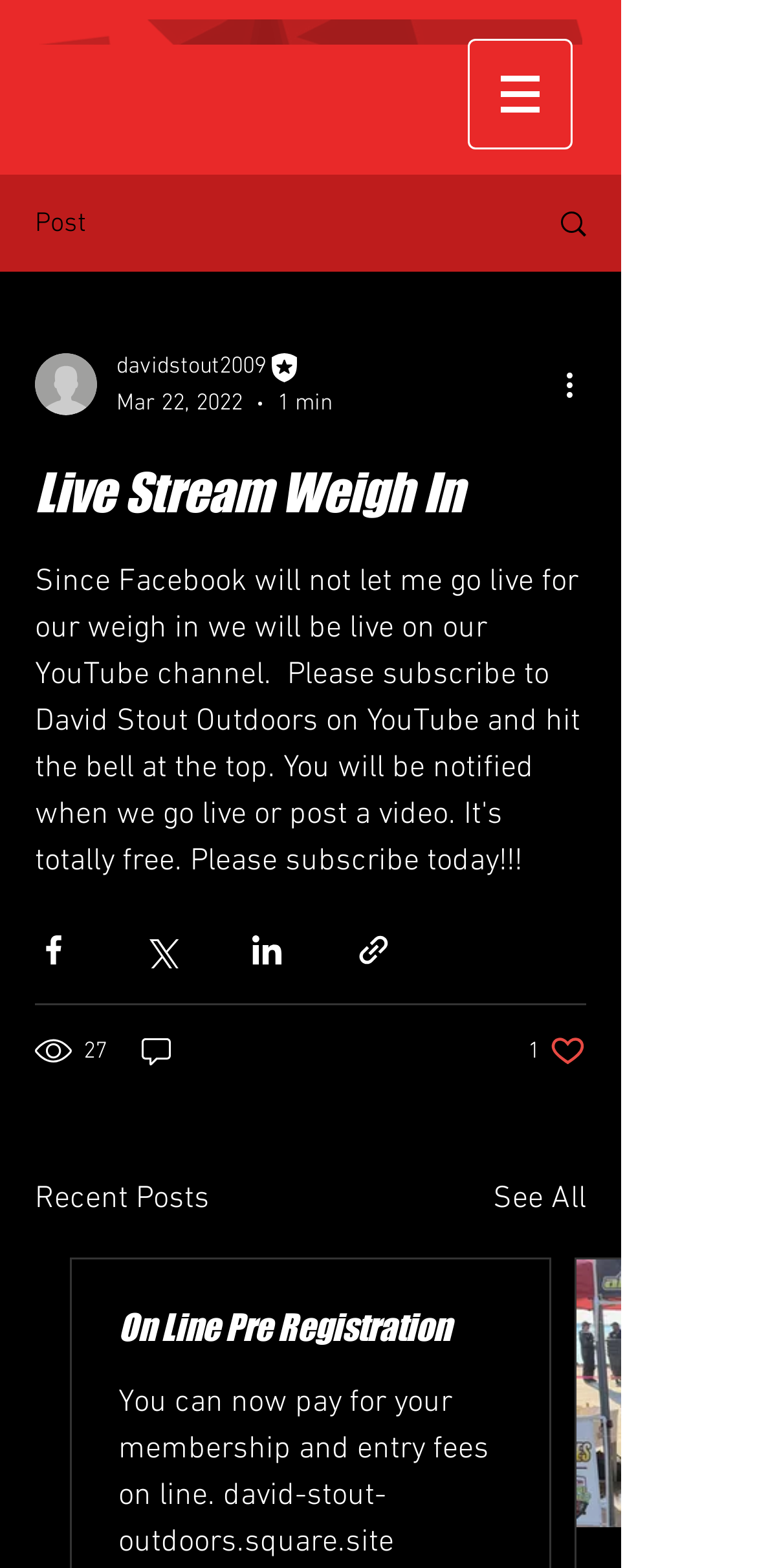Determine the bounding box coordinates of the clickable region to follow the instruction: "Click the more actions button".

[0.738, 0.23, 0.8, 0.26]